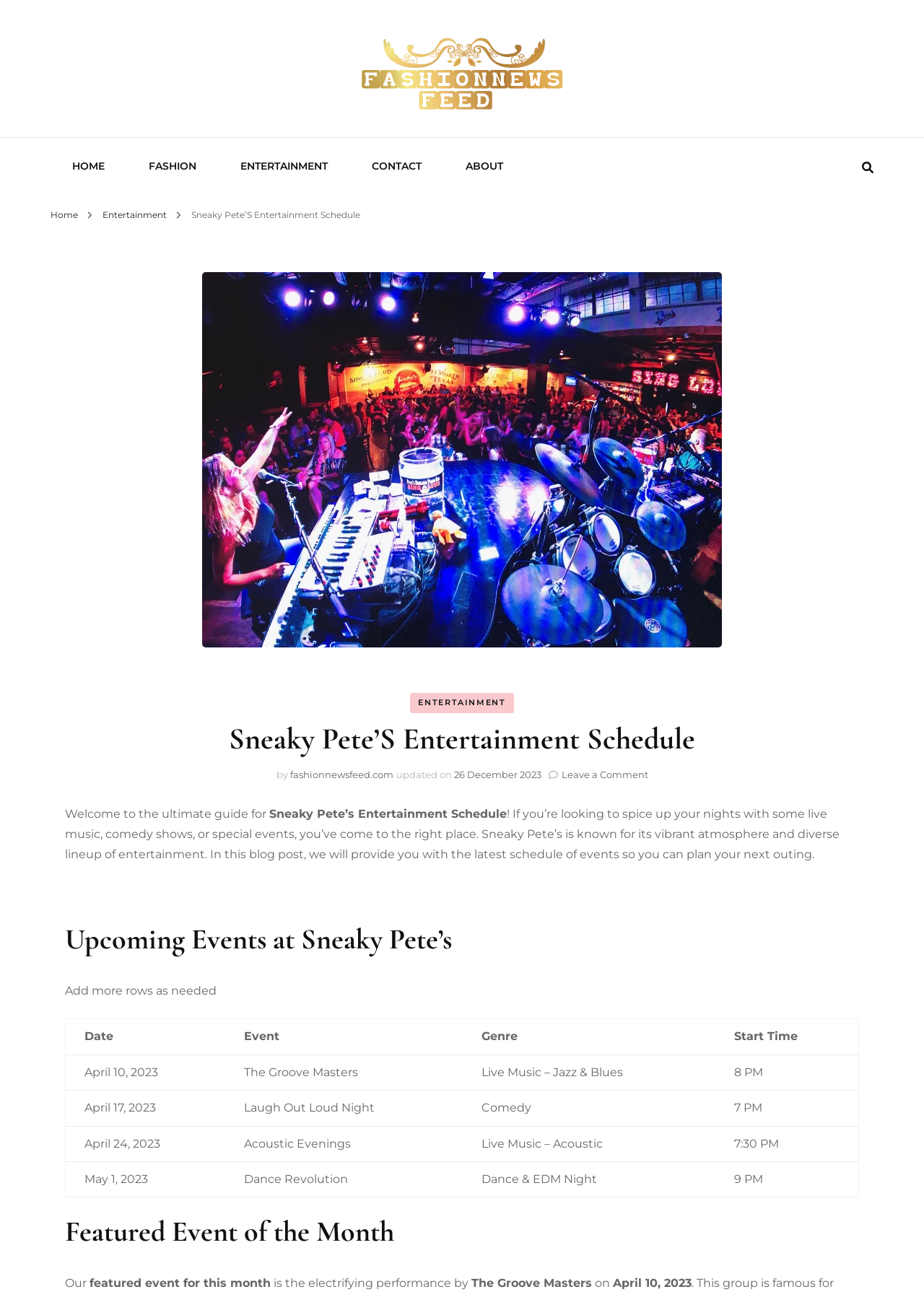Refer to the screenshot and give an in-depth answer to this question: How many upcoming events are listed?

The number of upcoming events can be determined by counting the number of rows in the table section of the webpage, which lists the events. There are 4 rows, each representing a different event.